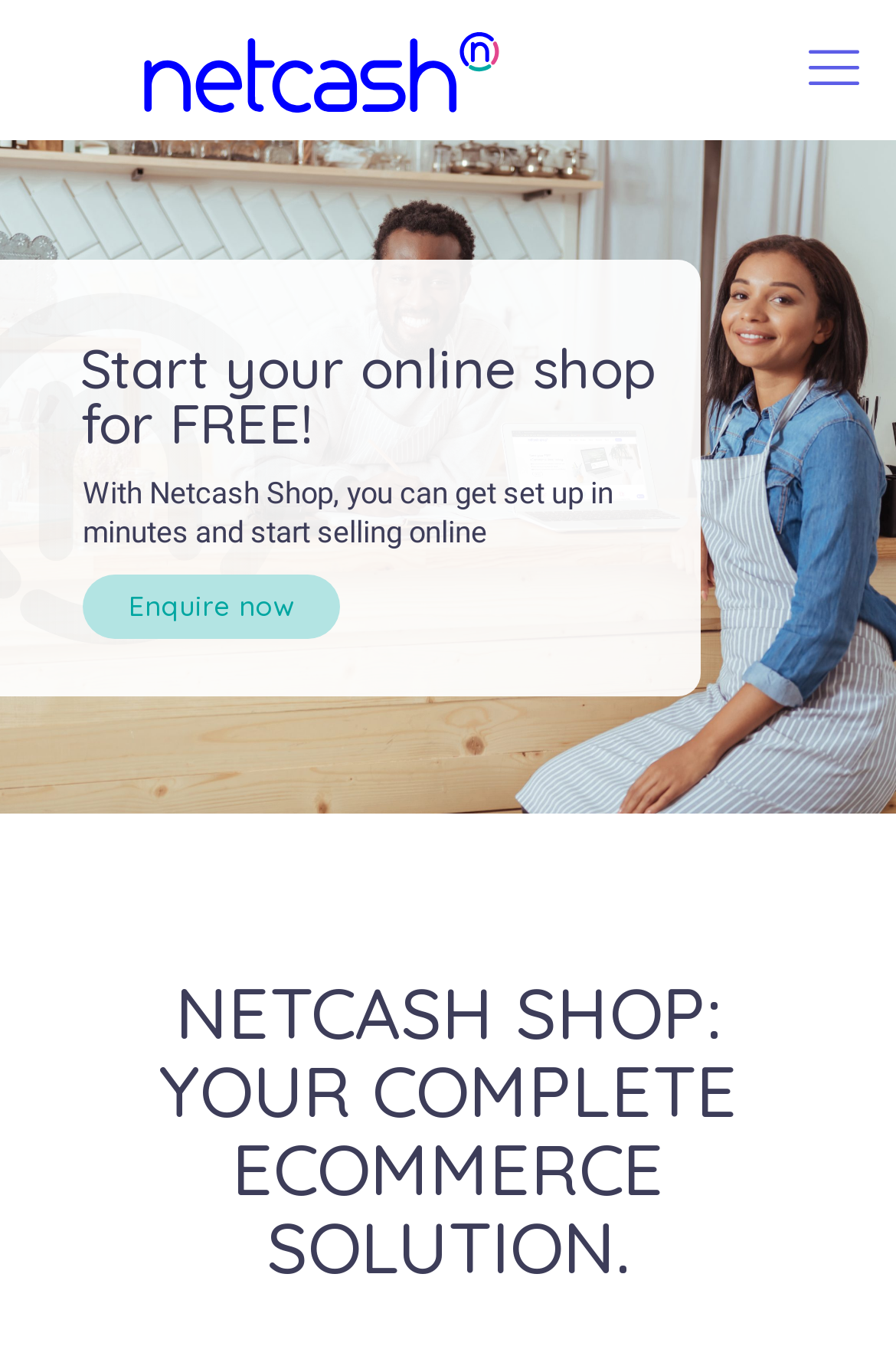Bounding box coordinates are to be given in the format (top-left x, top-left y, bottom-right x, bottom-right y). All values must be floating point numbers between 0 and 1. Provide the bounding box coordinate for the UI element described as: title="Netcash"

[0.038, 0.009, 0.679, 0.094]